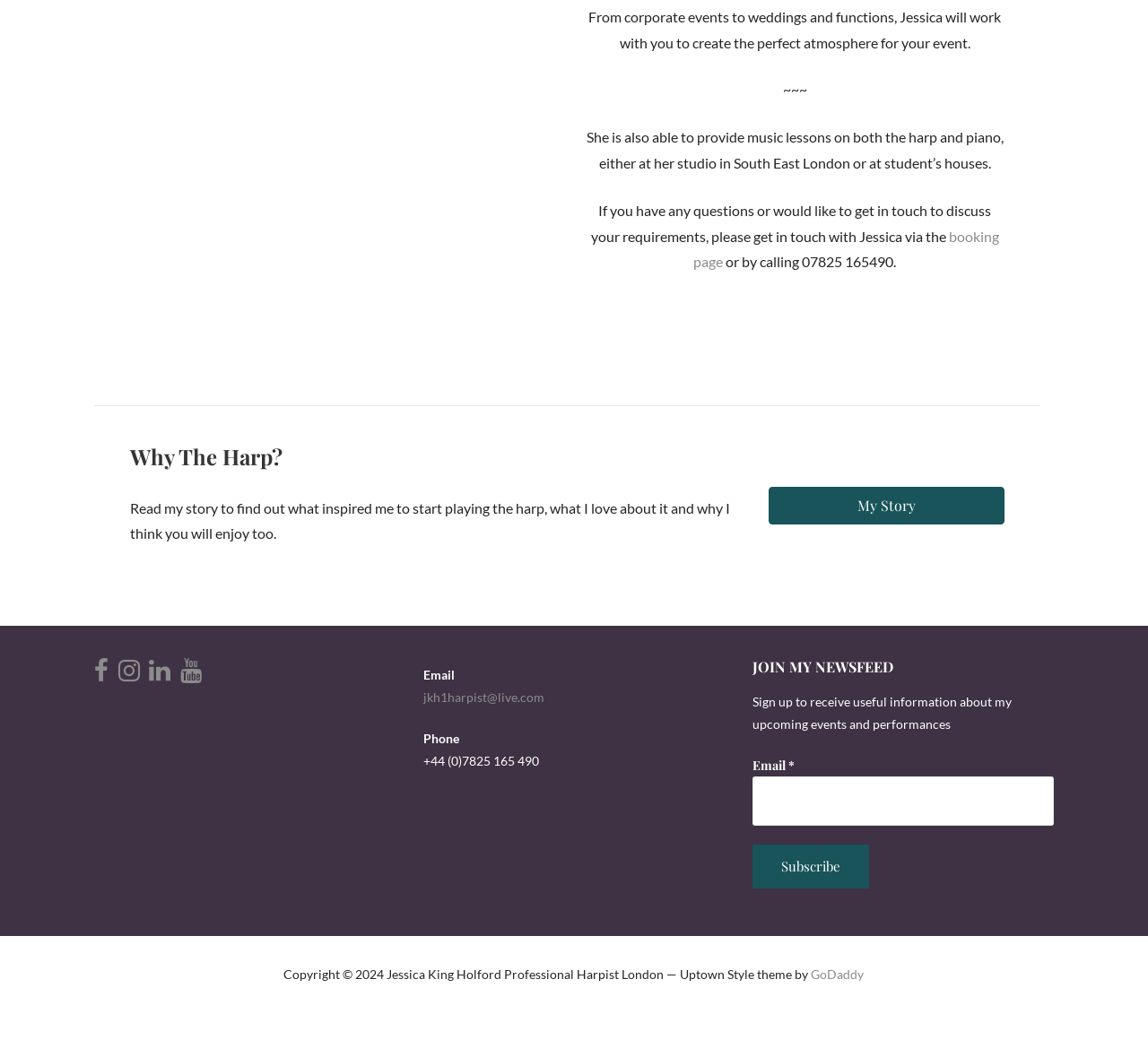How can you contact Jessica?
Using the visual information from the image, give a one-word or short-phrase answer.

Booking page, phone, email